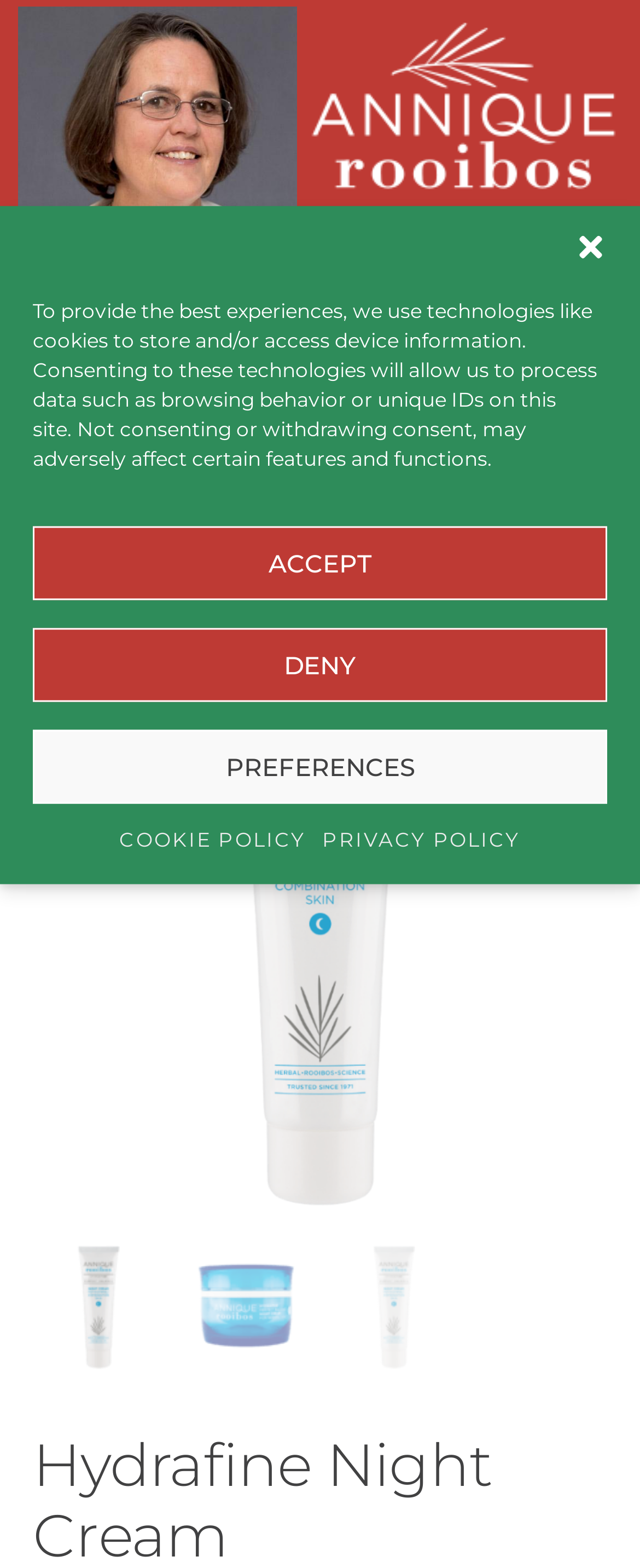What is the size of the product?
Please give a well-detailed answer to the question.

I found the product size by looking at the image description '50ml Hydrafine Night Cream', which is one of the images on the webpage.